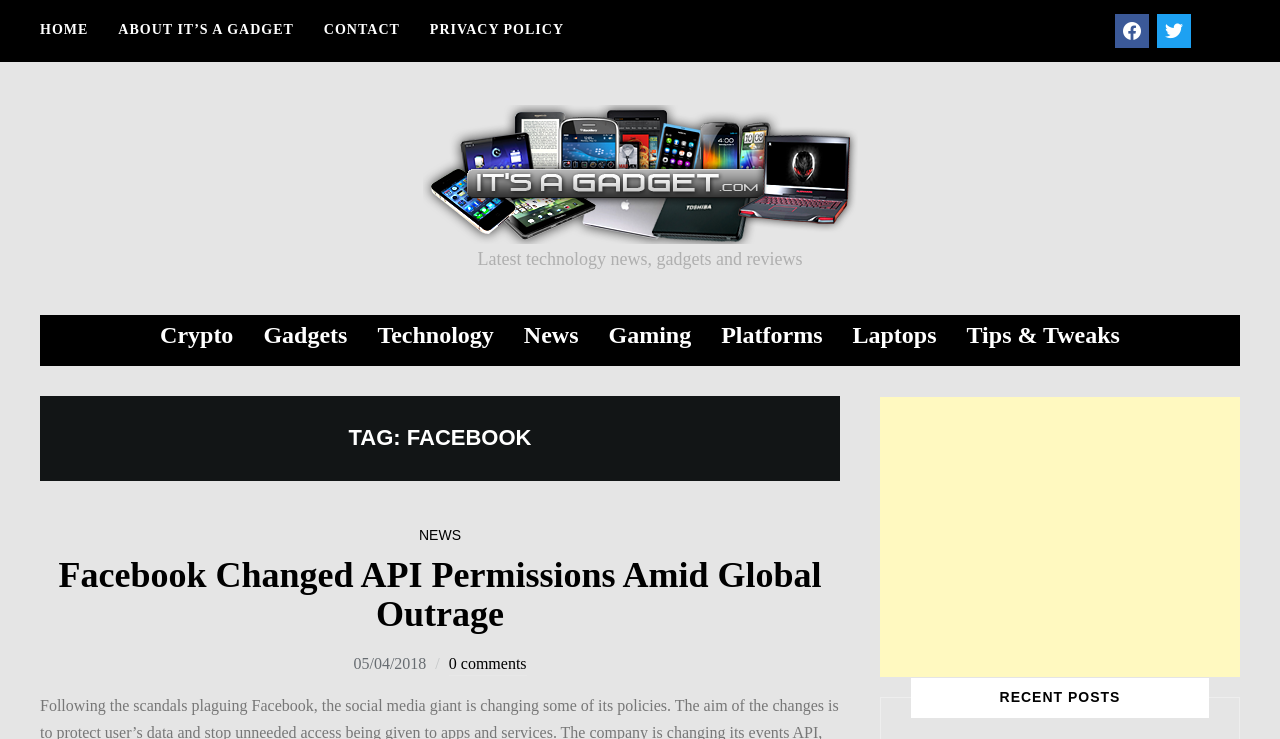Given the content of the image, can you provide a detailed answer to the question?
What is the title of the first news article?

The first news article on the webpage has a heading 'Facebook Changed API Permissions Amid Global Outrage', which suggests that this is the title of the article.